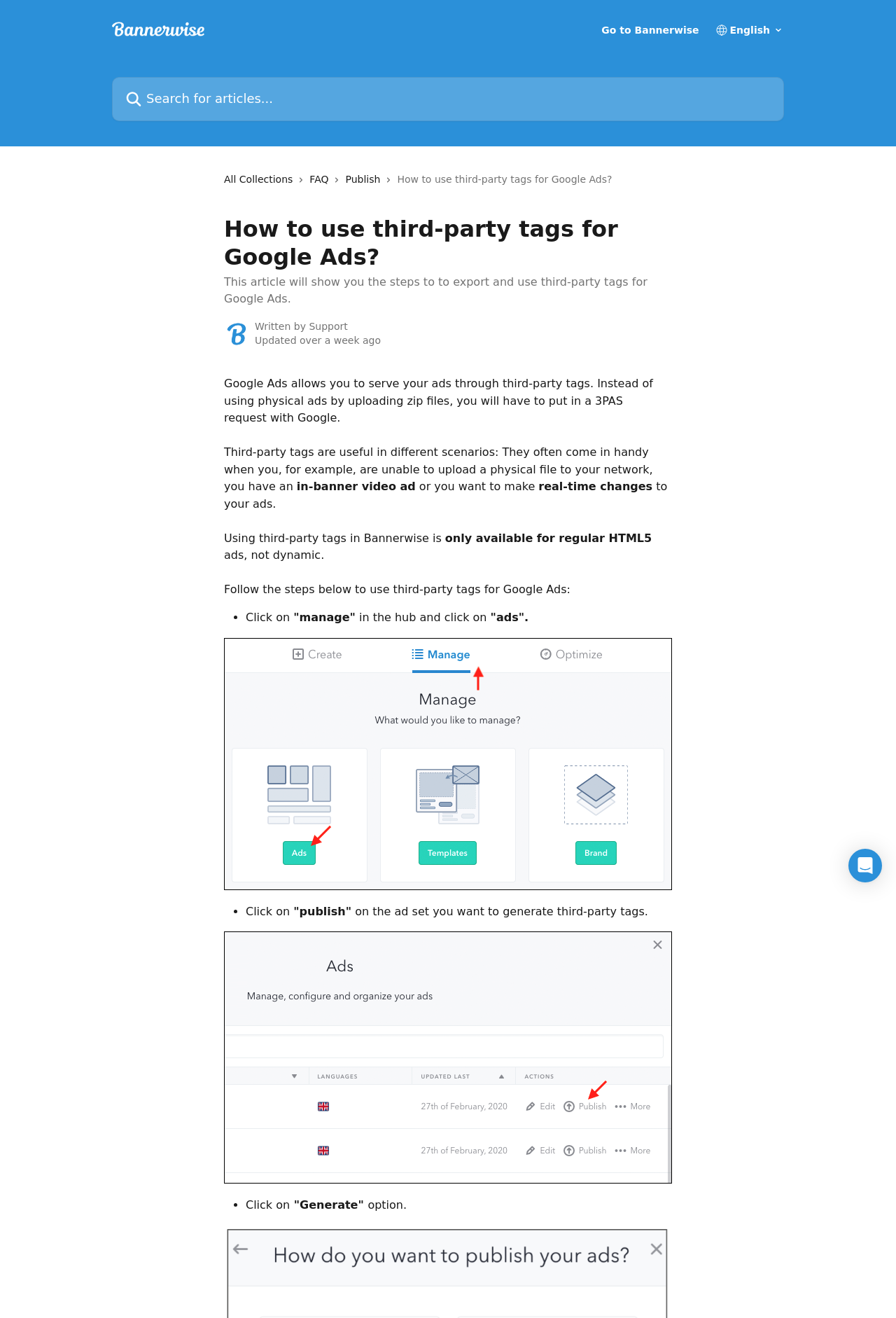Please identify the bounding box coordinates of the element that needs to be clicked to perform the following instruction: "Open Intercom Messenger".

[0.947, 0.644, 0.984, 0.67]